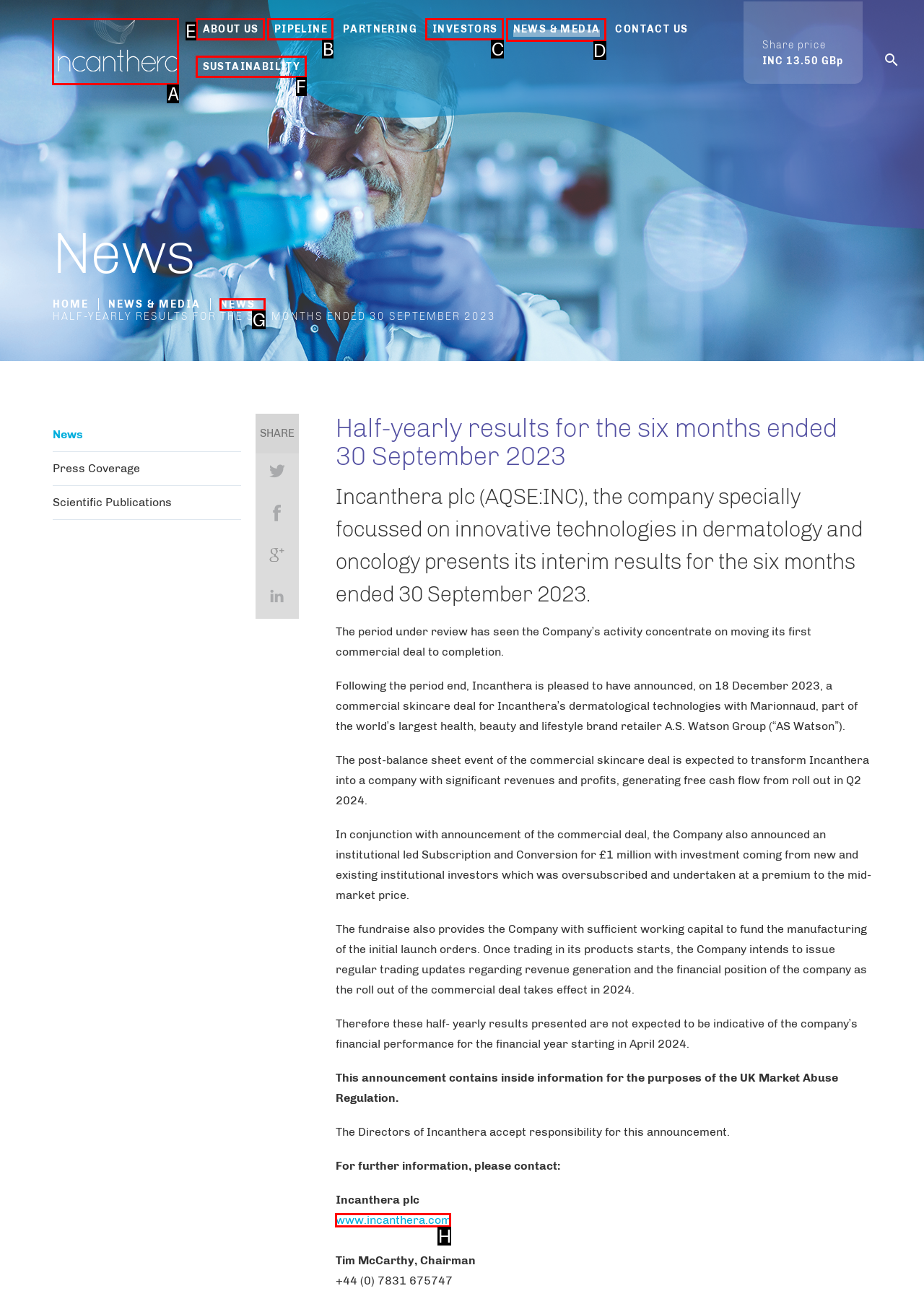Tell me which UI element to click to fulfill the given task: Click on ABOUT US. Respond with the letter of the correct option directly.

E